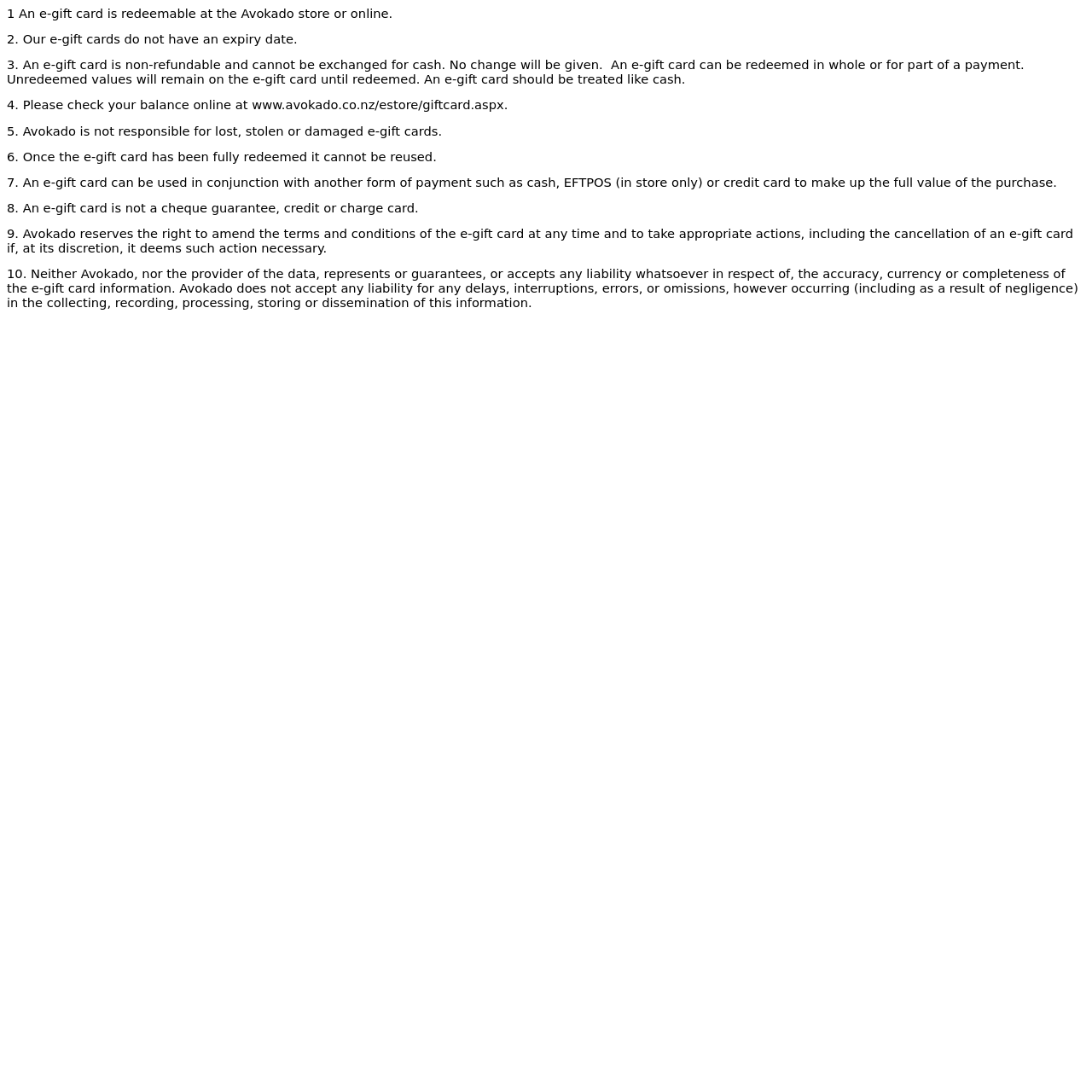What should be done with a lost, stolen or damaged e-gift card?
Analyze the image and deliver a detailed answer to the question.

The sixth static text element states that Avokado is not responsible for lost, stolen or damaged e-gift cards, implying that the user should not expect any assistance in such cases.